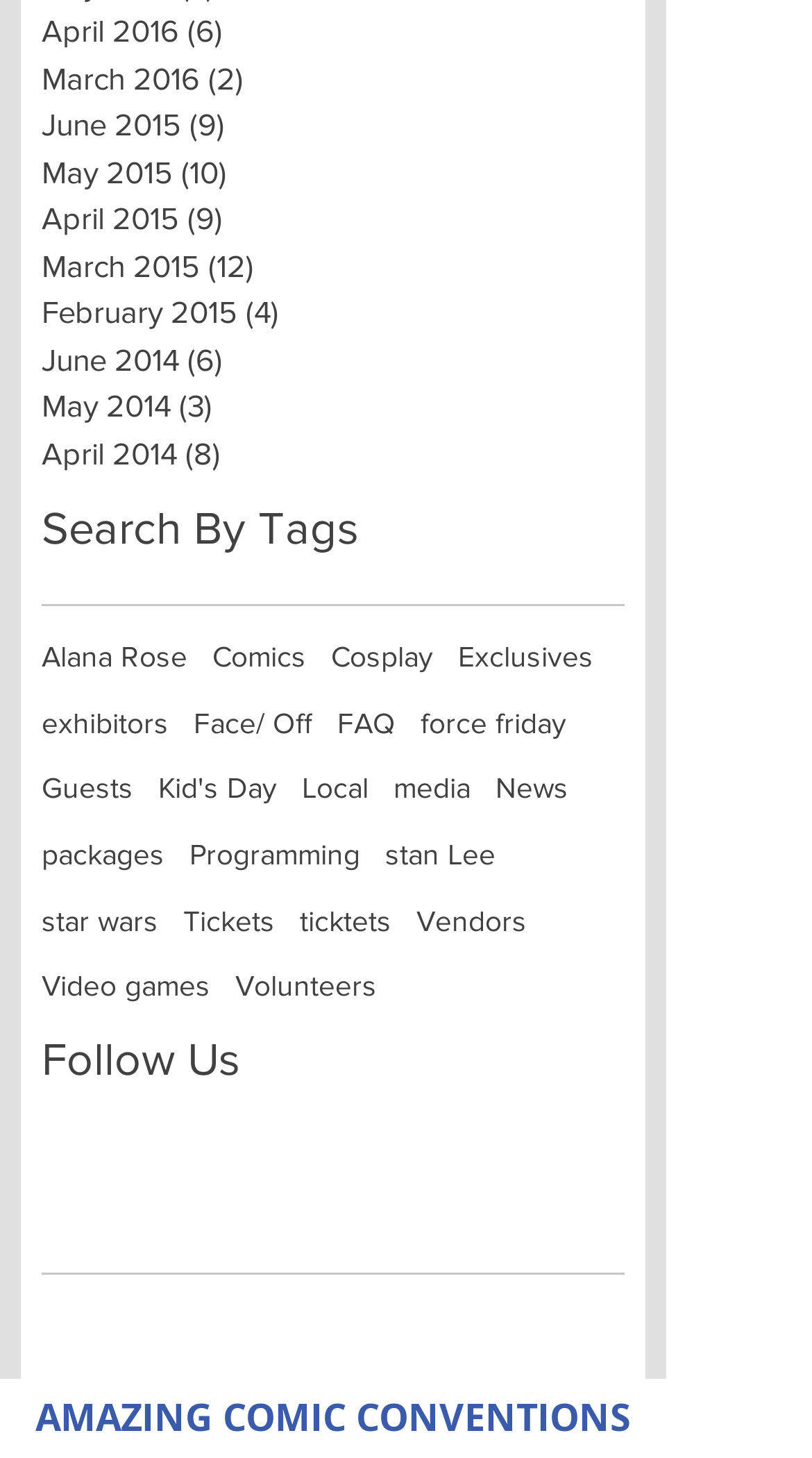How many tags are listed?
Please respond to the question with a detailed and informative answer.

I counted the number of links under the 'Search By Tags' heading, and found 23 links, each representing a tag.